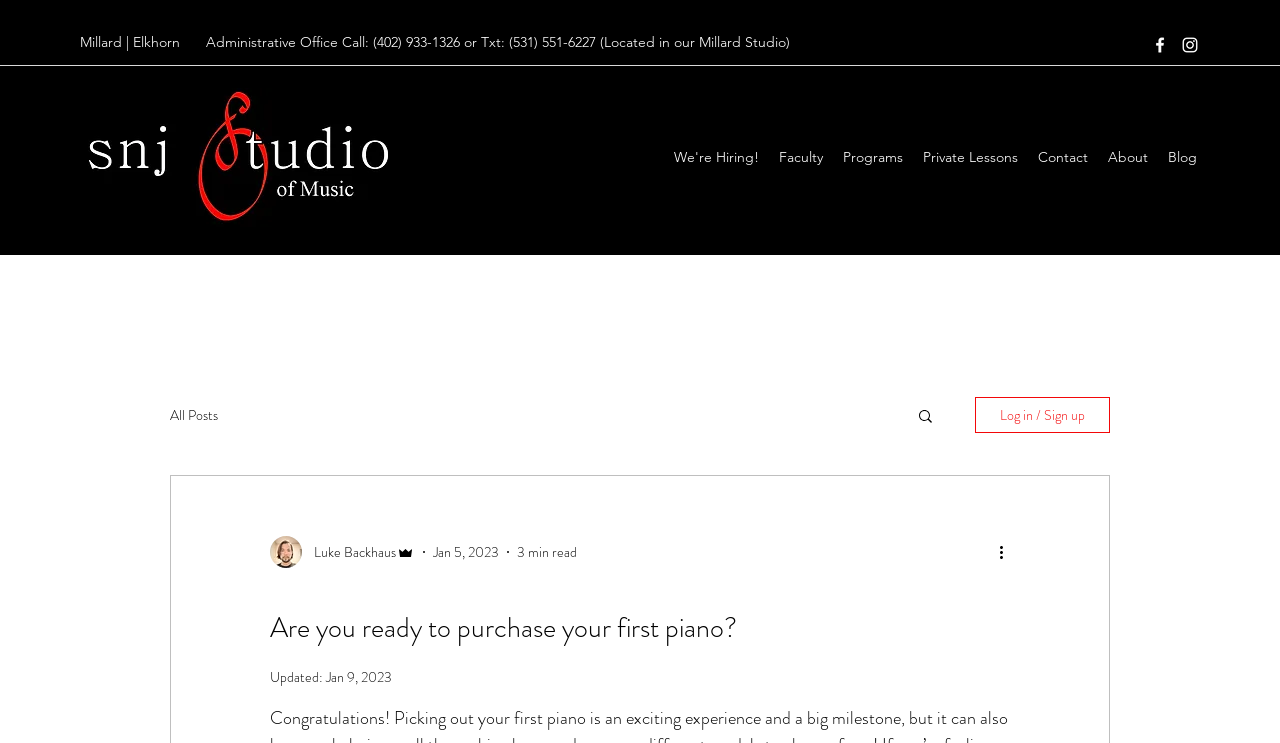Given the content of the image, can you provide a detailed answer to the question?
What is the phone number of the Administrative Office?

The phone number of the Administrative Office can be found in the StaticText element 'Administrative Office Call: (402) 933-1326 or Txt: (531) 551-6227 (Located in our Millard Studio)' which is a child of the Root Element.